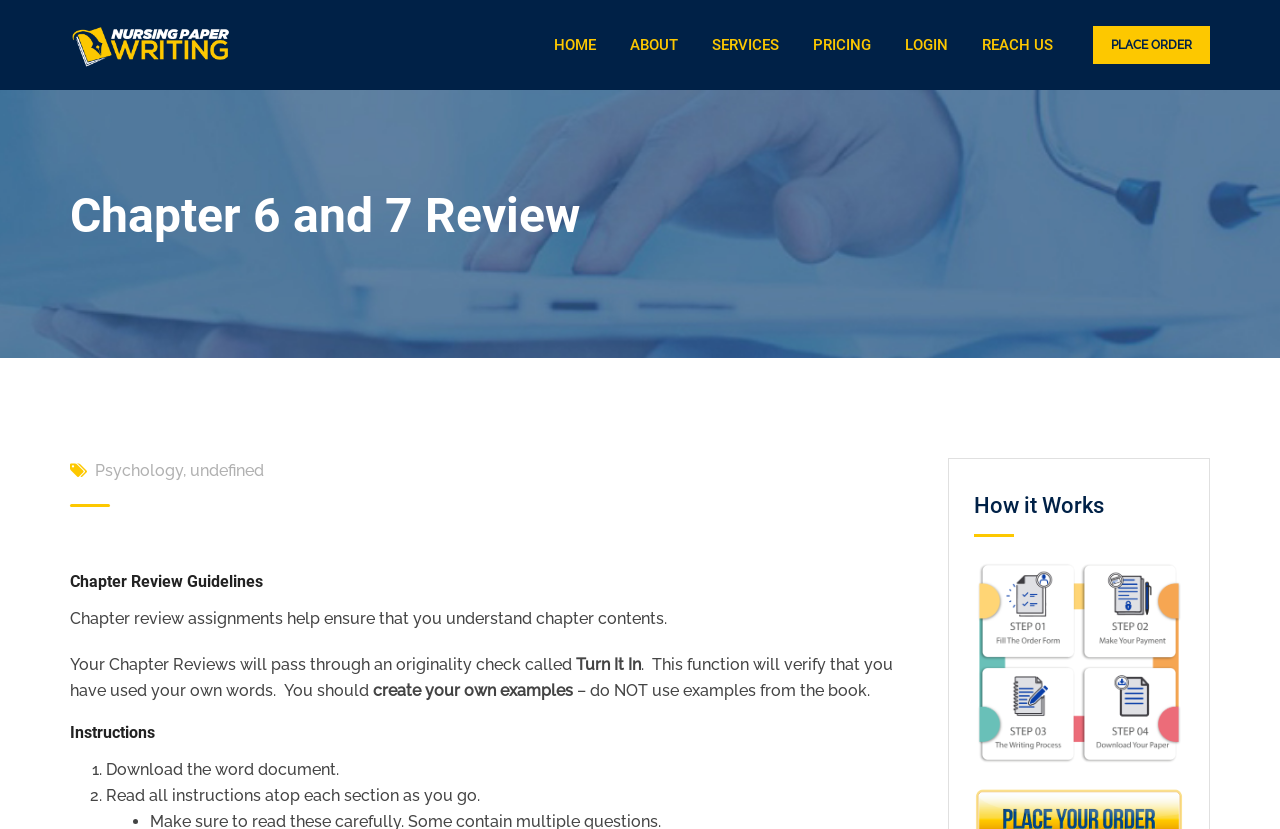Locate the bounding box coordinates of the area where you should click to accomplish the instruction: "Go to the 'HOME' page".

[0.421, 0.0, 0.477, 0.109]